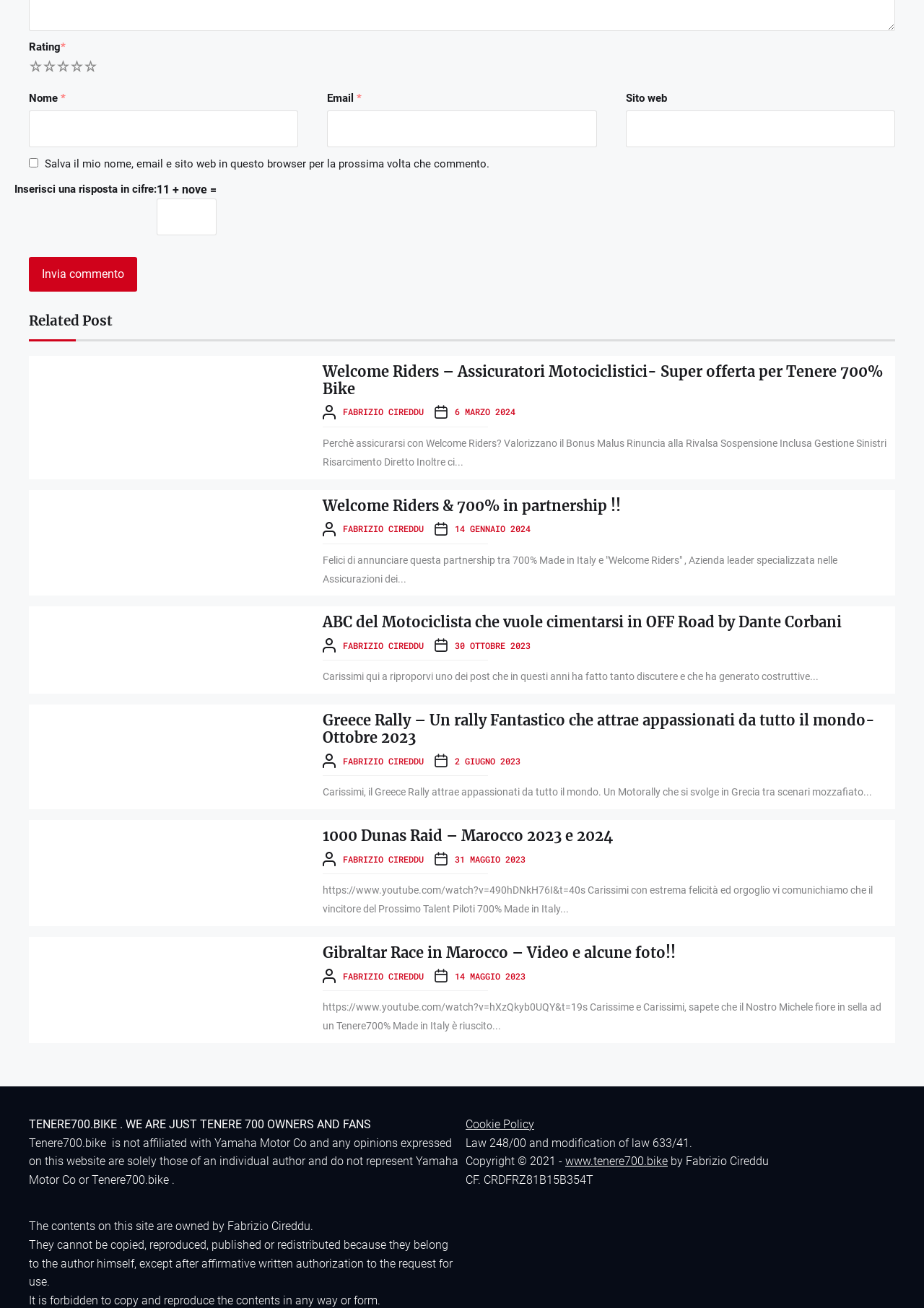What is the purpose of the checkbox? Based on the screenshot, please respond with a single word or phrase.

Save name, email, and website